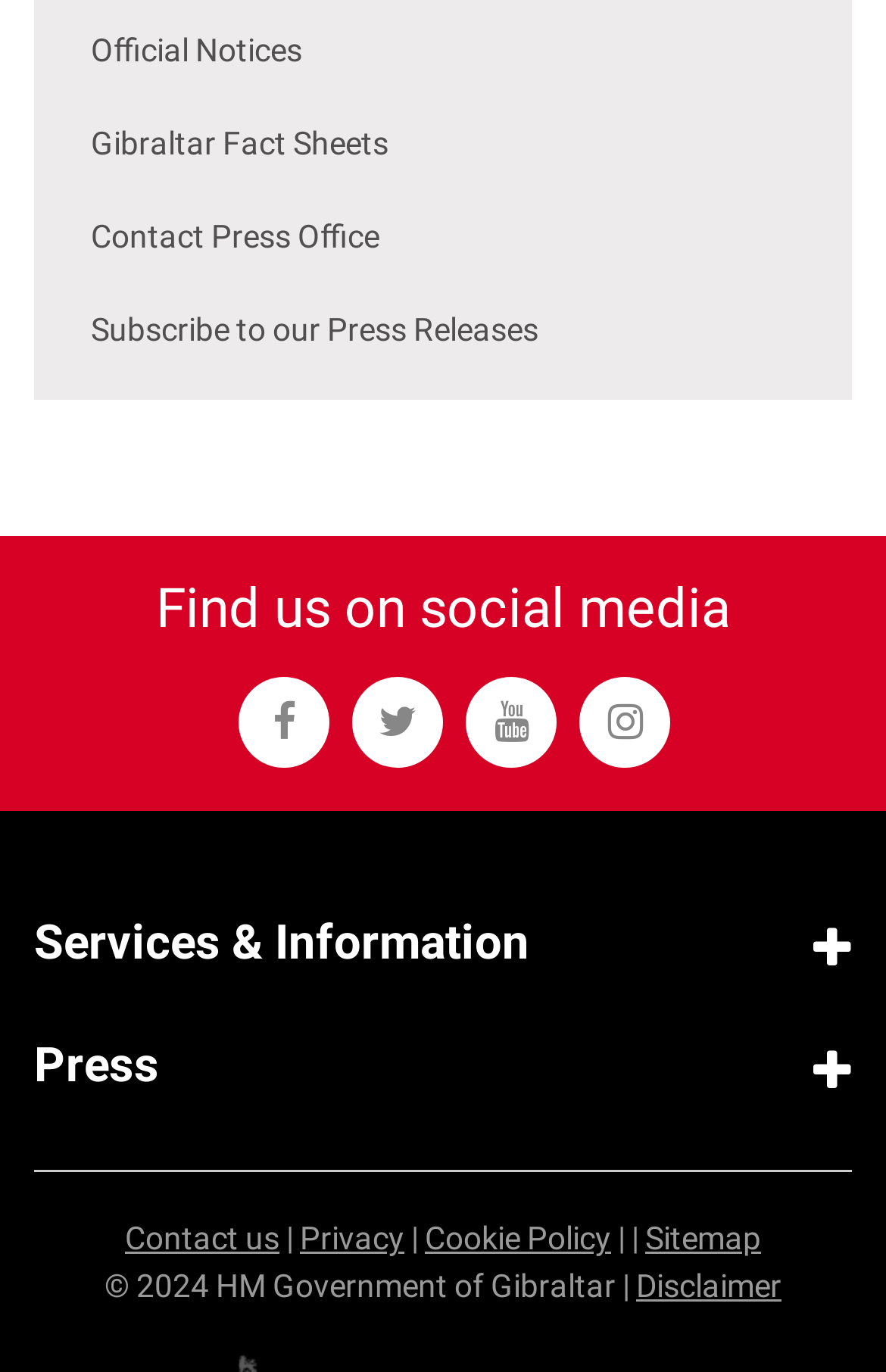Determine the bounding box coordinates of the clickable area required to perform the following instruction: "Contact us". The coordinates should be represented as four float numbers between 0 and 1: [left, top, right, bottom].

[0.141, 0.89, 0.315, 0.916]